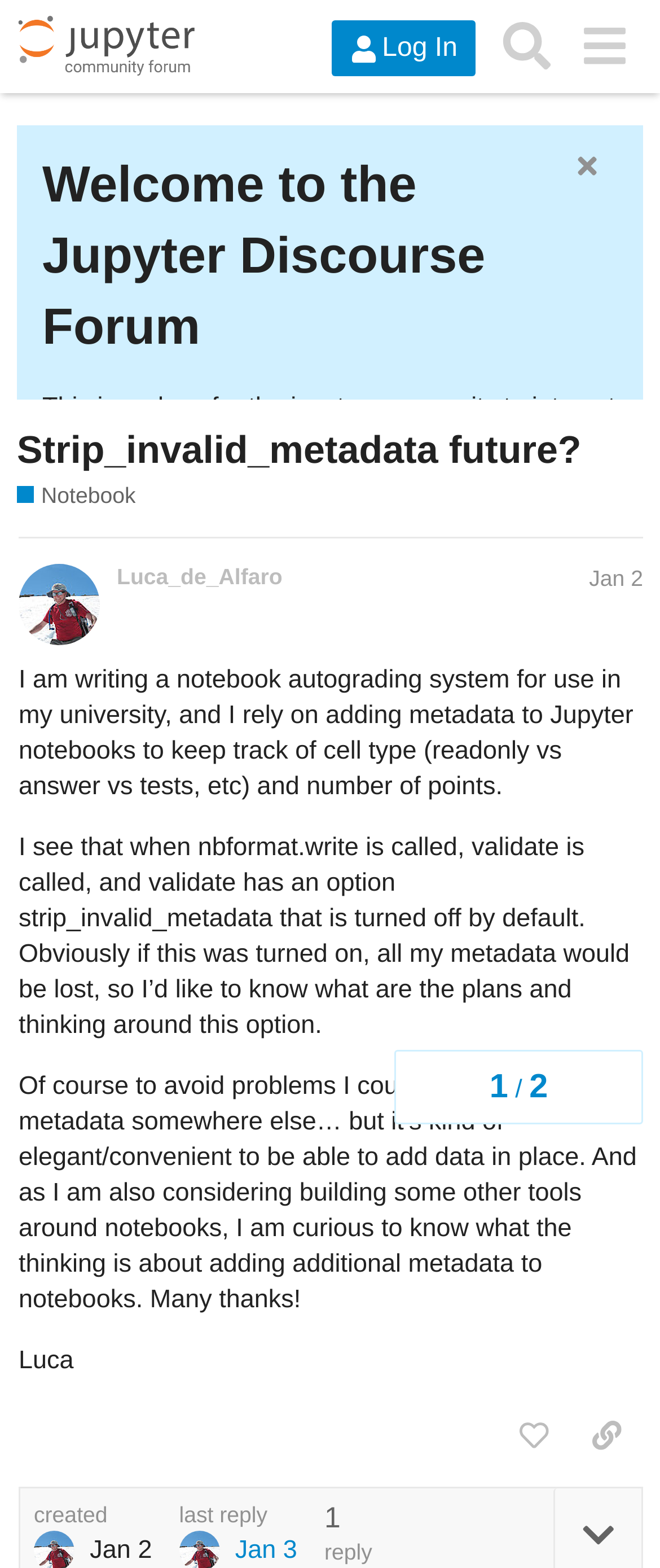Identify the bounding box coordinates for the element that needs to be clicked to fulfill this instruction: "Log in to the forum". Provide the coordinates in the format of four float numbers between 0 and 1: [left, top, right, bottom].

[0.502, 0.013, 0.721, 0.049]